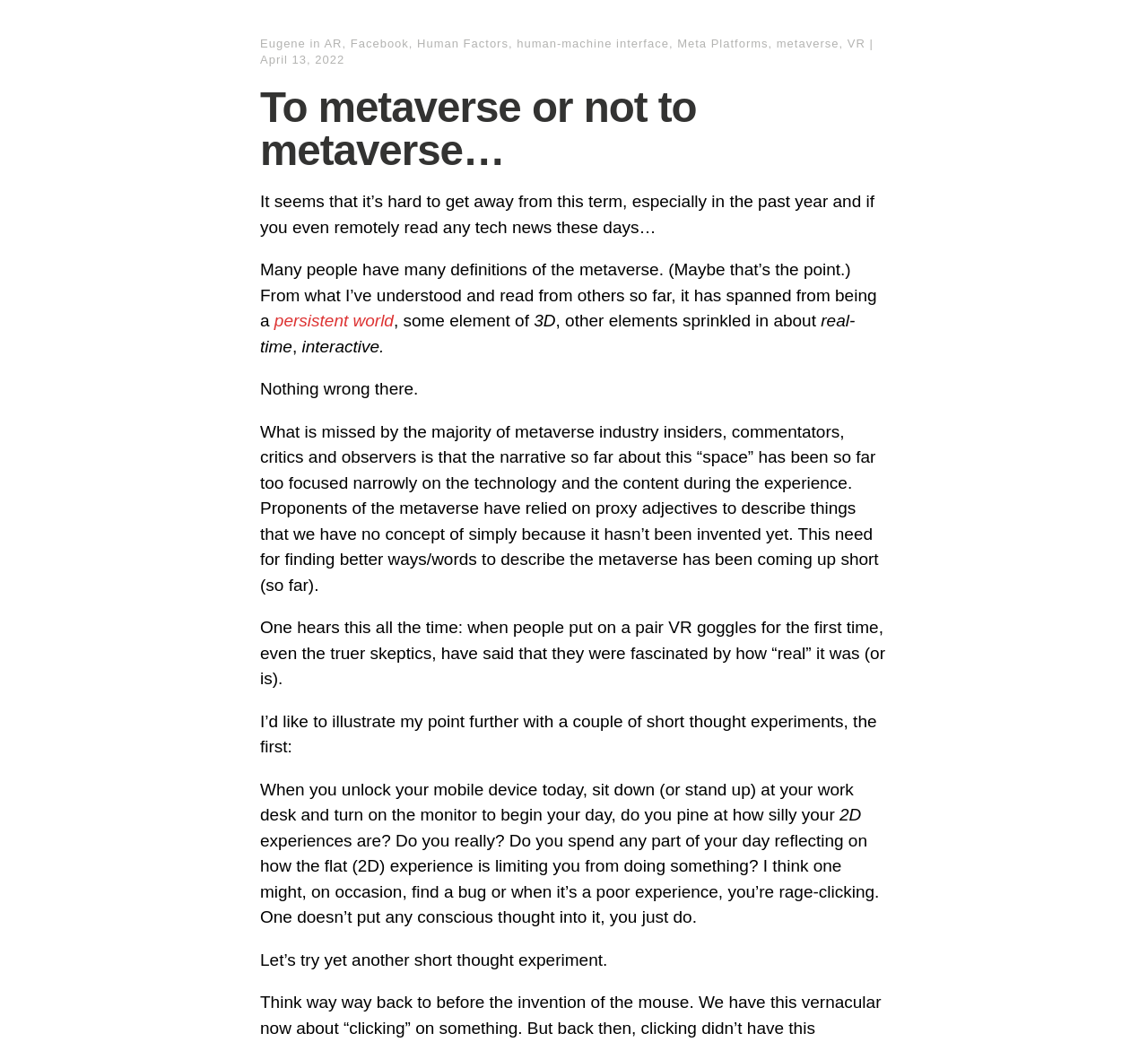Please determine the bounding box coordinates of the section I need to click to accomplish this instruction: "Open the link to learn about persistent world".

[0.239, 0.299, 0.343, 0.317]